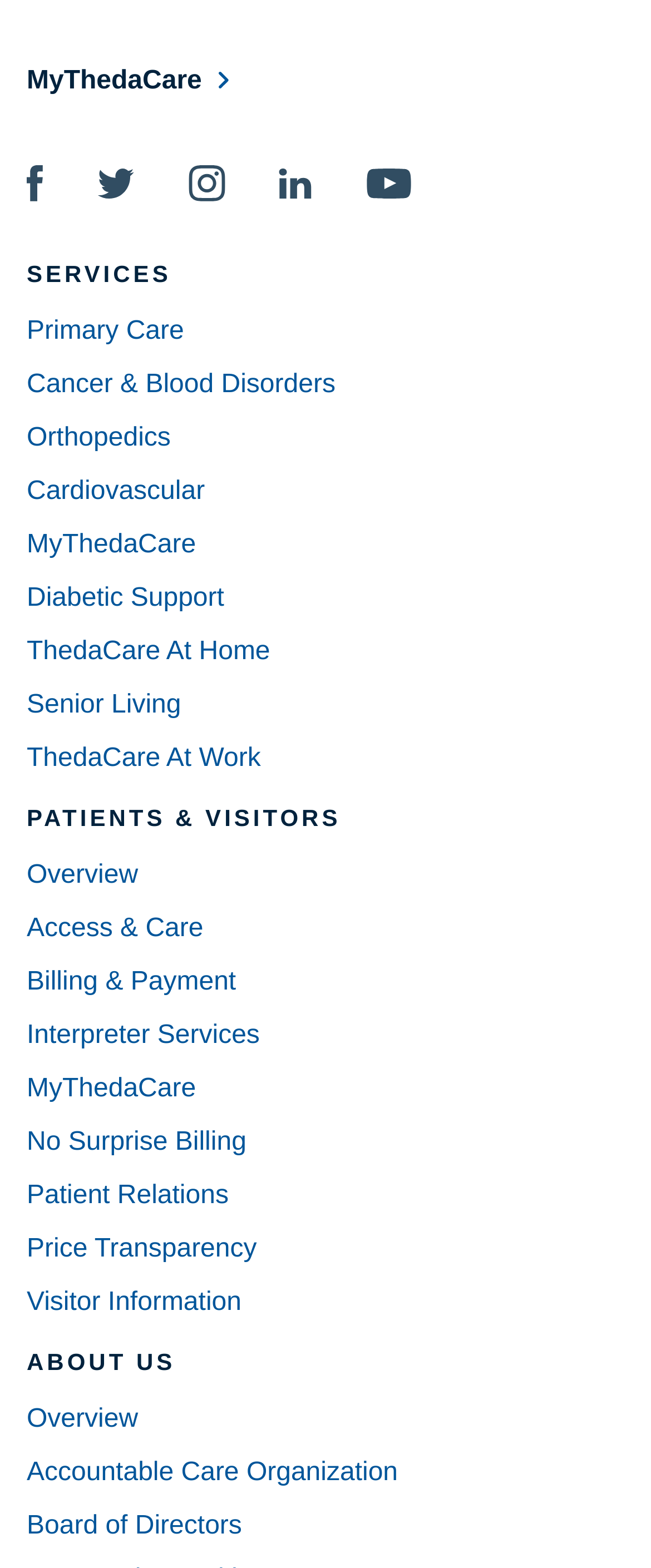Please look at the image and answer the question with a detailed explanation: What are the social media platforms listed?

I found the social media platforms listed at the top of the webpage, which are Facebook, Twitter, Instagram, LinkedIn, and YouTube, each represented by a link.